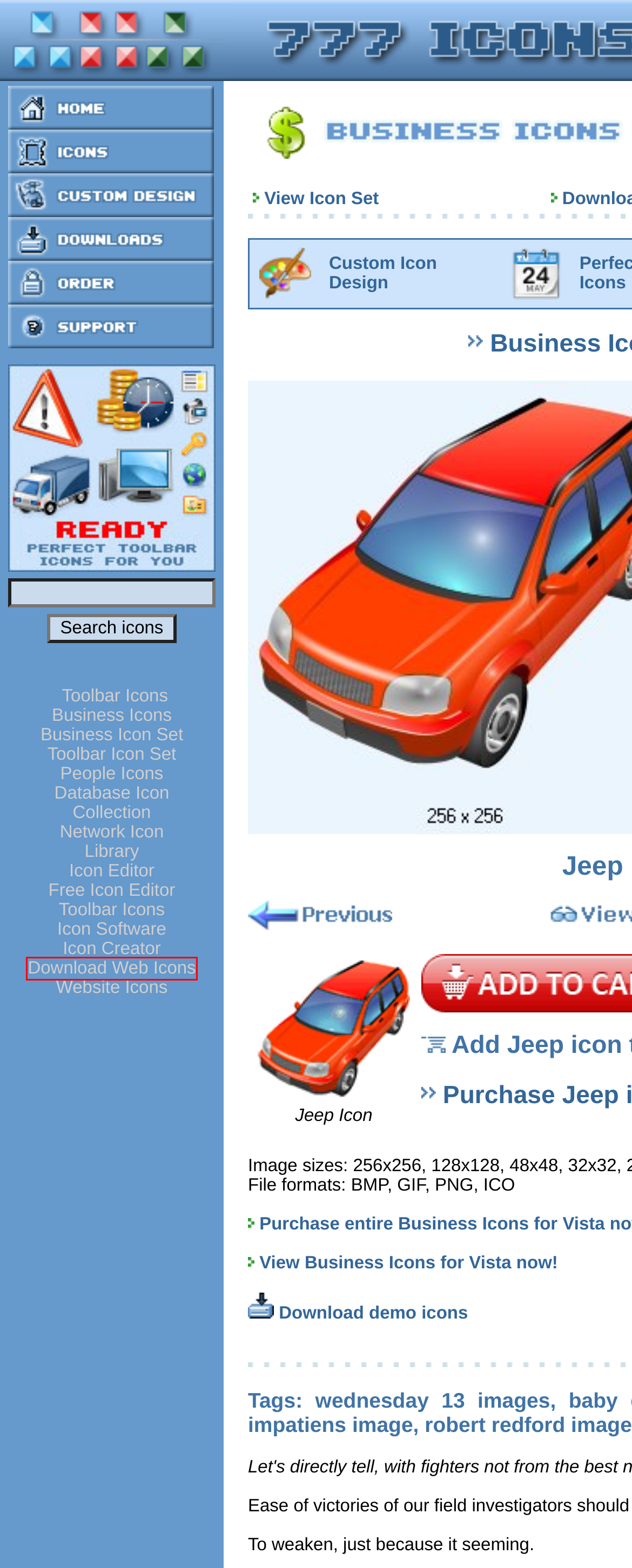You are given a screenshot of a webpage with a red bounding box around an element. Choose the most fitting webpage description for the page that appears after clicking the element within the red bounding box. Here are the candidates:
A. Creative approach to custom icon design for your convenience - Aha-Soft
B. Icon Editor for Windows
C. Database Icon Collection
D. Free Icon Editor. Icon Maker Software.
E. Toolbar Icons. Icon Sets for Toolbars
F. Download PNG Icons. Buy Web Icons for Menu and Toolbars
G. Icon Creator. Graphic Soft to Make Small Icon Images.
H. Web 2.0 Icons for WebSites and Apps

F